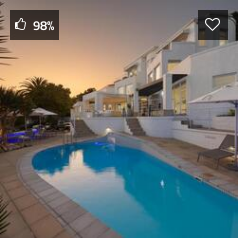Provide a thorough description of the image, including all visible elements.

This image showcases the picturesque Romantic Hotel Villa Afrikana Guest Suites, located in Knysna, South Africa. The setting features a beautifully lit pool with a serene atmosphere, perfect for relaxation. The architecture is modern and elegant, complemented by lush greenery in the background. As the sun sets, a warm glow bathes the surroundings, enhancing the inviting ambiance. The hotel boasts luxurious amenities, making it an ideal getaway for couples seeking romance and tranquility. With a guest satisfaction rating of 98%, this boutique hotel promises a memorable stay amidst the stunning landscapes of the Garden Route.